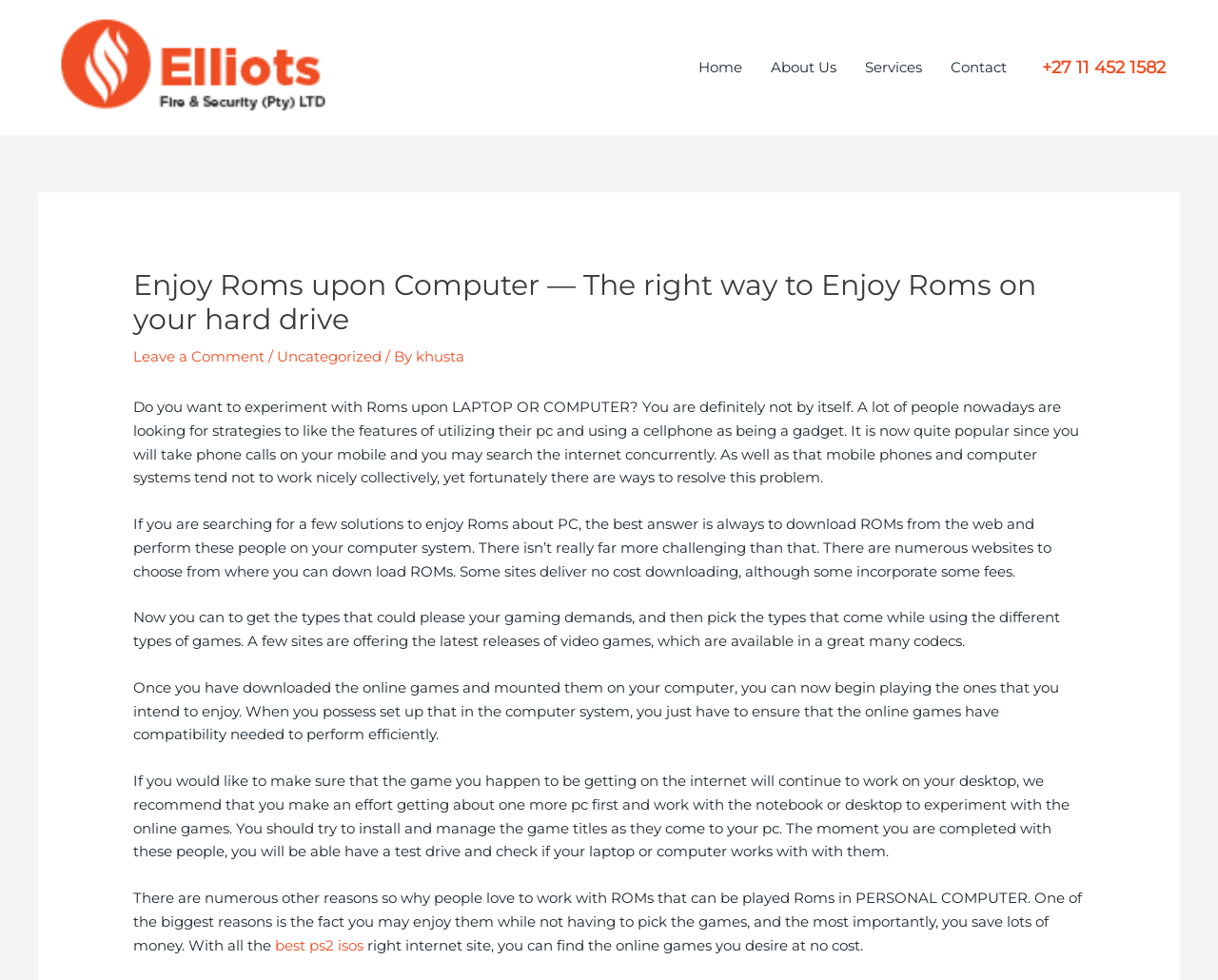Determine the bounding box coordinates for the UI element with the following description: "Leave a Comment". The coordinates should be four float numbers between 0 and 1, represented as [left, top, right, bottom].

[0.109, 0.355, 0.217, 0.373]